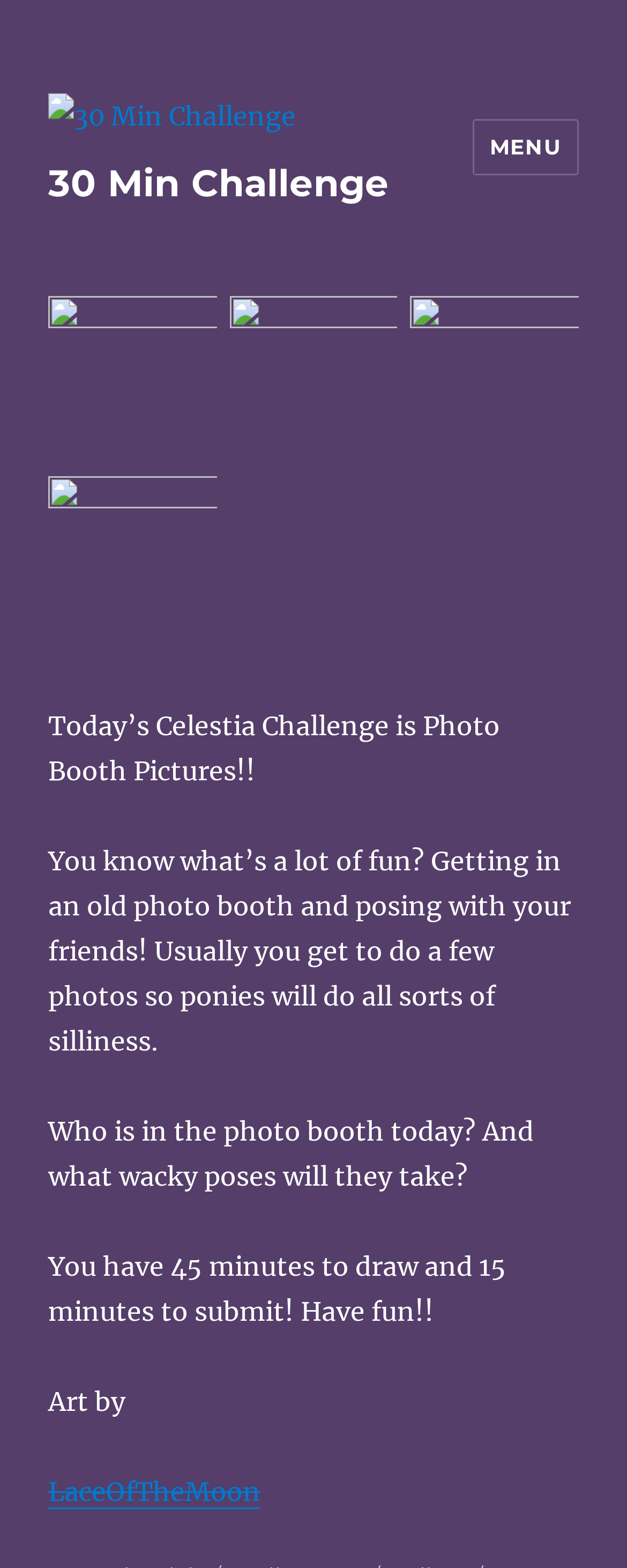How many minutes do users have to draw?
We need a detailed and meticulous answer to the question.

I found the answer by reading the StaticText element with the content 'You have 45 minutes to draw and 15 minutes to submit! Have fun!!'.